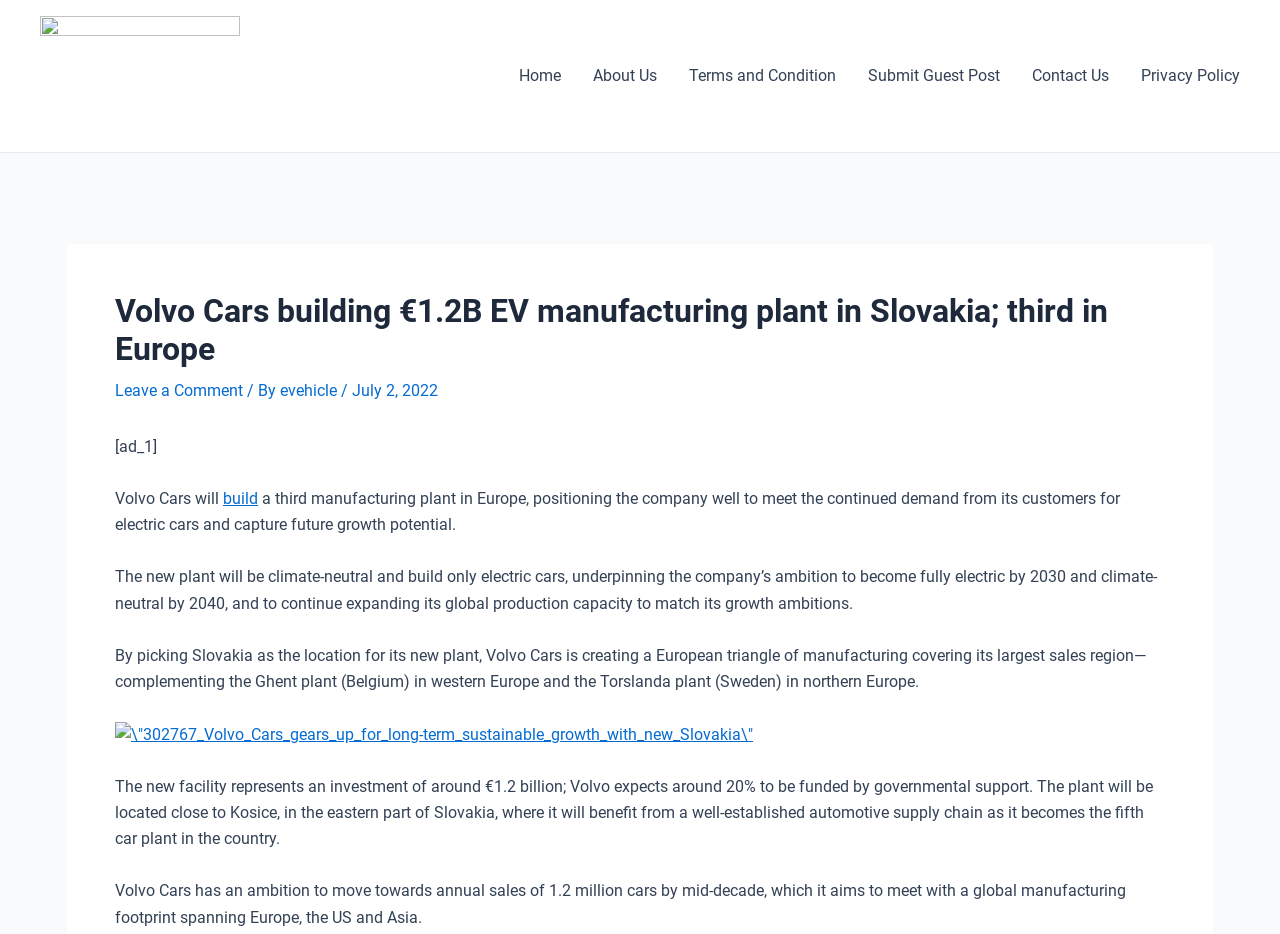Using the details in the image, give a detailed response to the question below:
What is Volvo Cars building in Slovakia?

According to the webpage, Volvo Cars is building a €1.2 billion electric vehicle (EV) manufacturing plant in Slovakia, which will be climate-neutral and produce only electric cars.